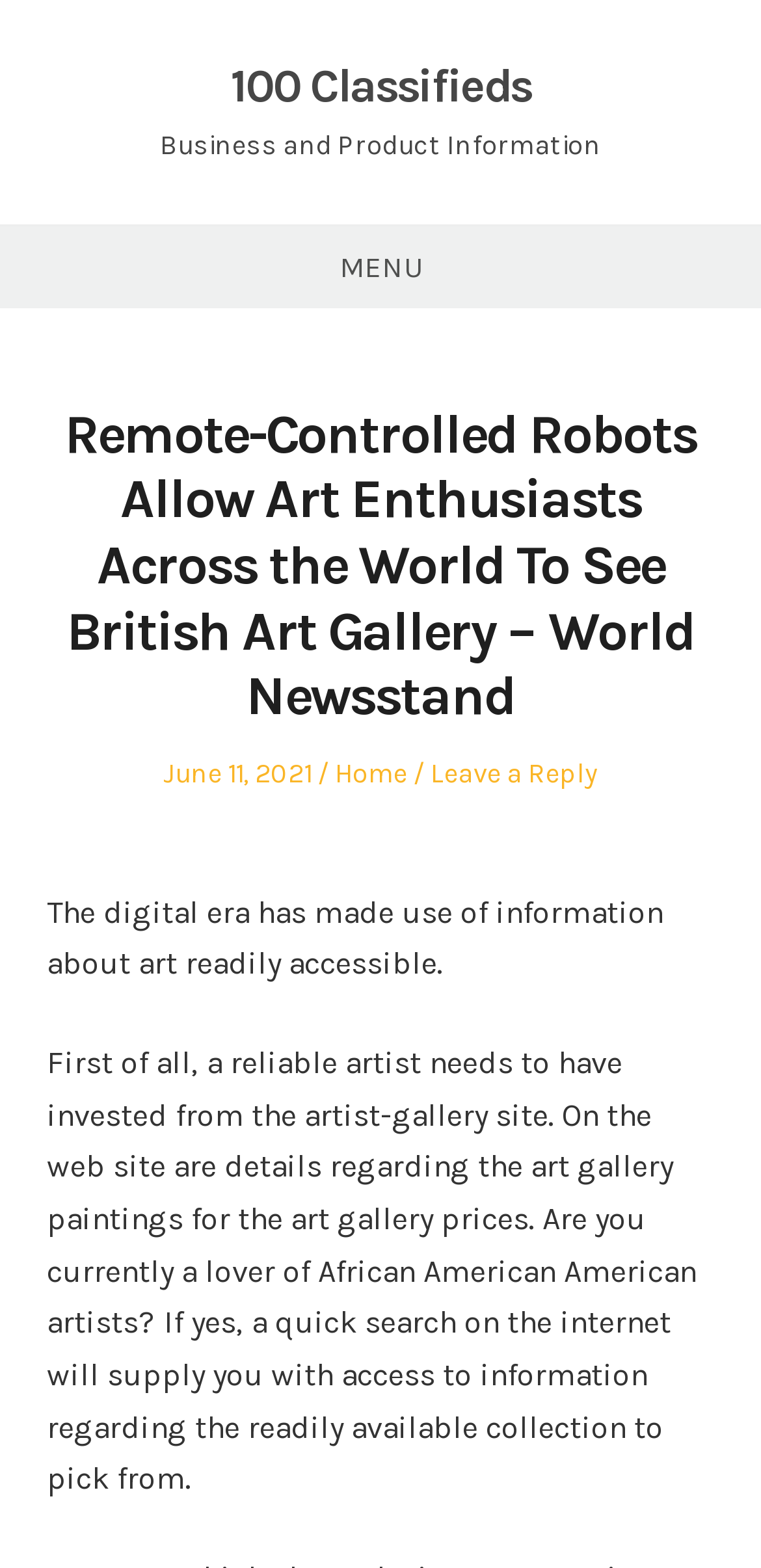Give a one-word or one-phrase response to the question: 
What is the benefit of the digital era for art enthusiasts?

Making information about art readily accessible